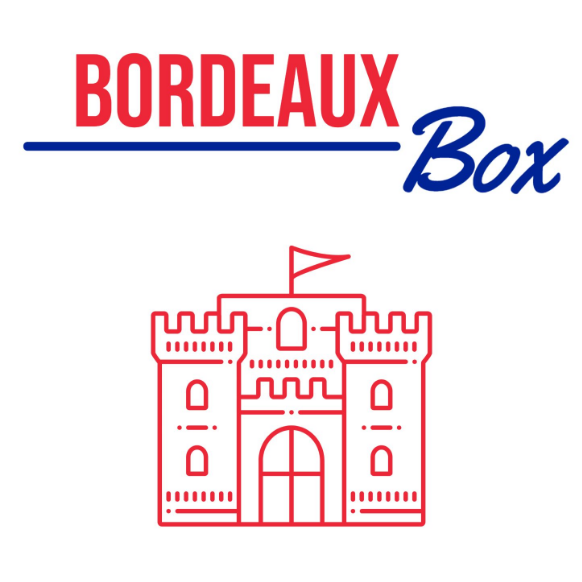What company is likely to offer the 'Bordeaux Box' product?
Please respond to the question with a detailed and well-explained answer.

The caption suggests that the branding is likely part of a product offering from Wine Poole Ltd, which emphasizes a unique selection that might include various Bordeaux wines.